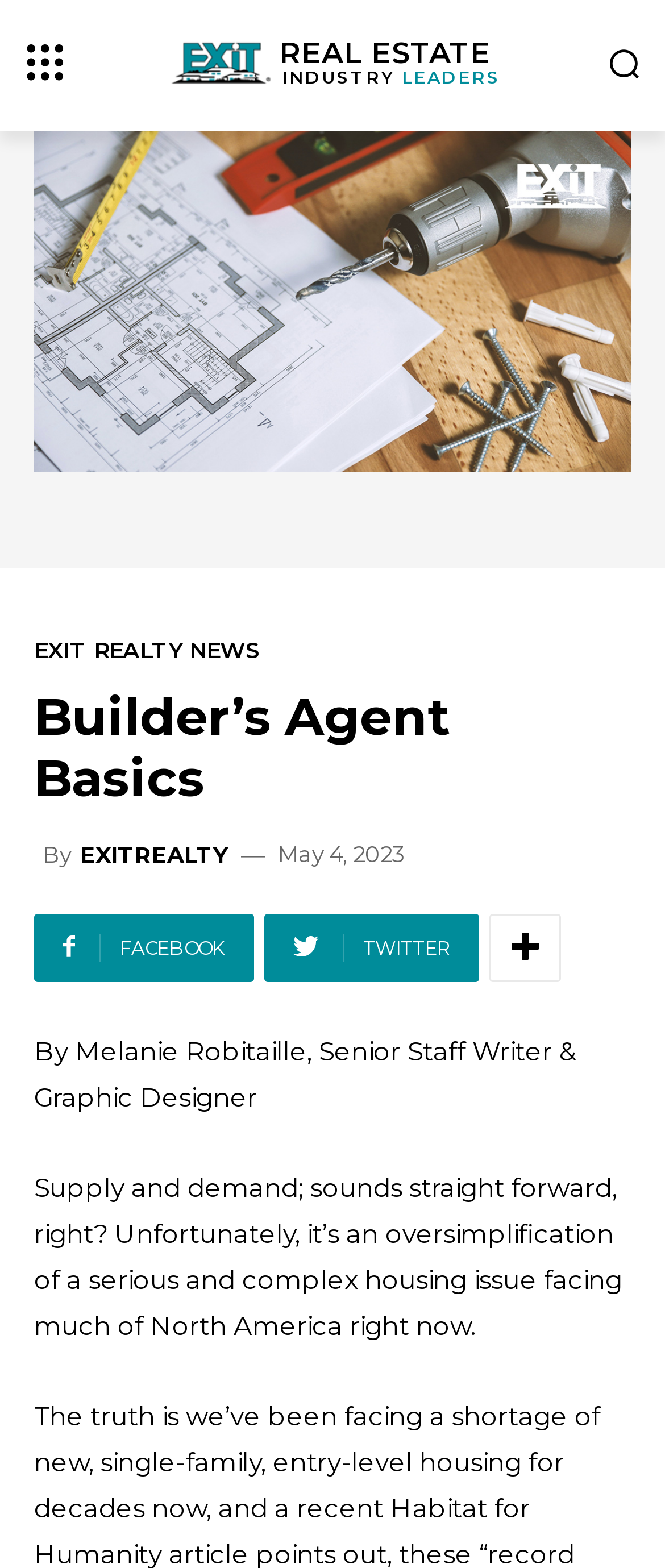Please answer the following question as detailed as possible based on the image: 
What is the topic of the article?

The topic of the article can be inferred from the text 'Supply and demand; sounds straight forward, right? Unfortunately, it’s an oversimplification of a serious and complex housing issue facing much of North America right now.' which suggests that the article is discussing a housing issue.